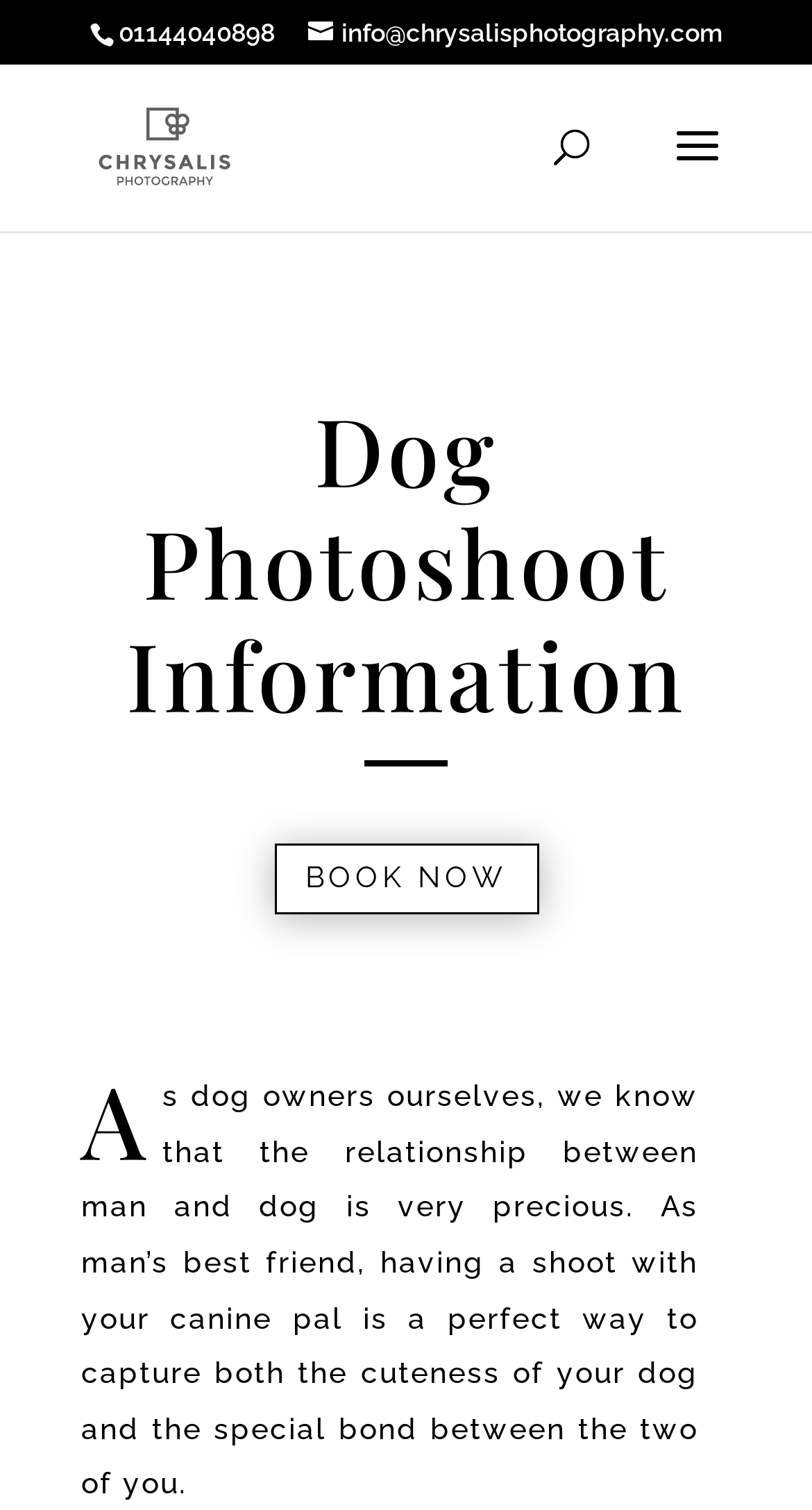What is the purpose of the search box?
Can you provide a detailed and comprehensive answer to the question?

I inferred the purpose of the search box by looking at its position and design, which suggests that it is meant to help users find specific information on the website.